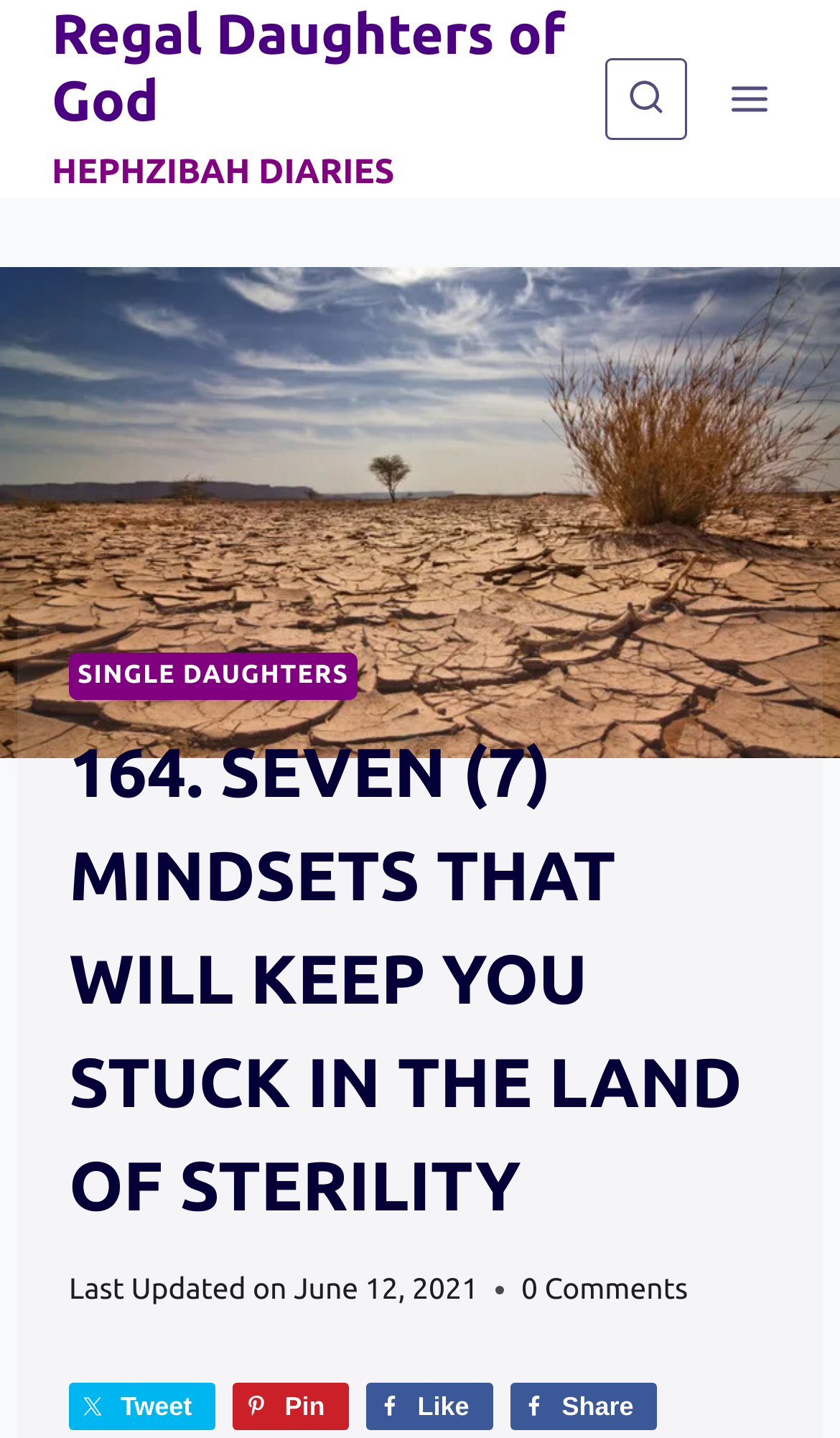Locate the bounding box coordinates of the clickable region to complete the following instruction: "Scroll to top."

[0.871, 0.919, 0.923, 0.95]